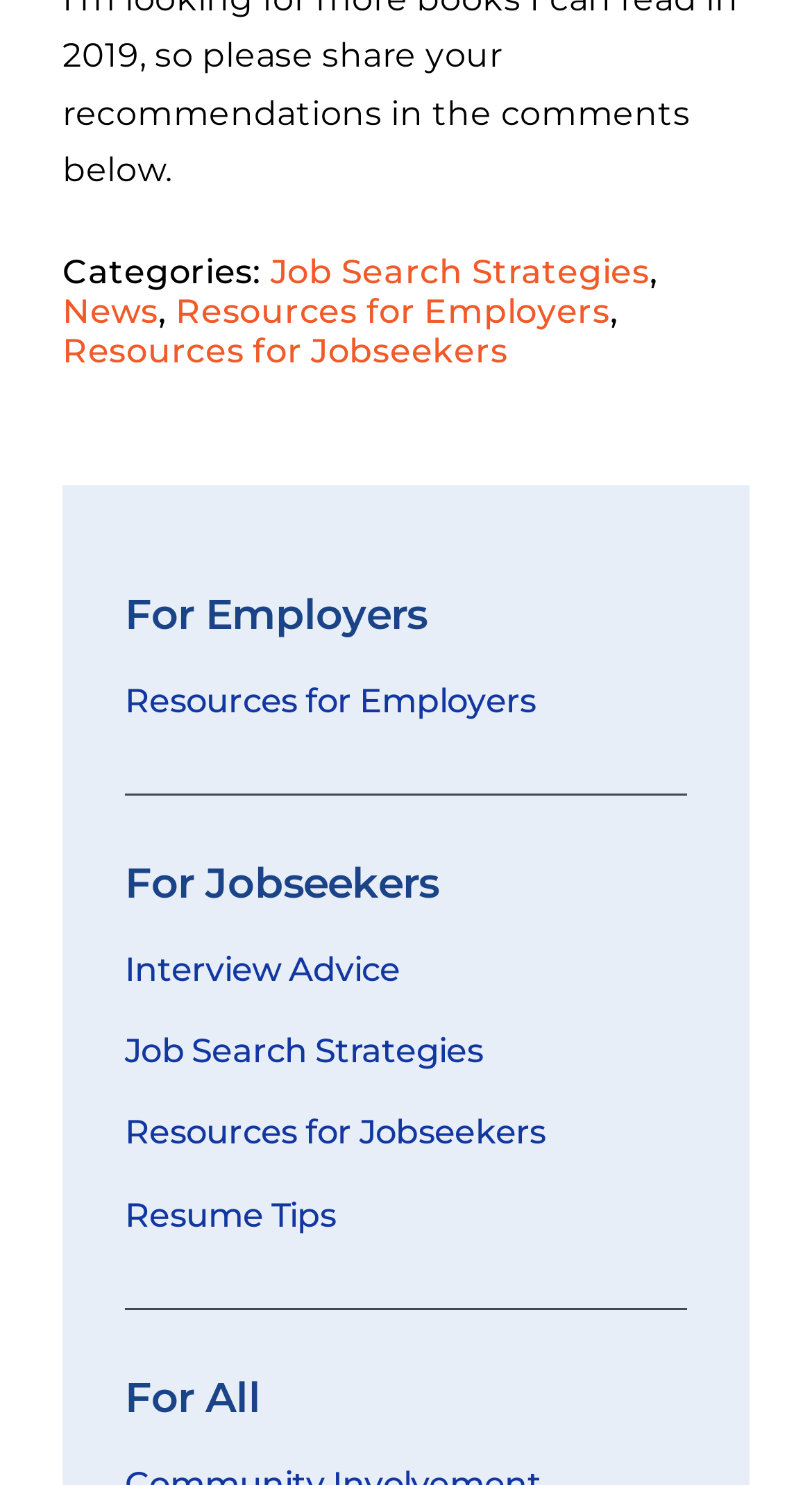What is the first resource for employers?
Please describe in detail the information shown in the image to answer the question.

I looked at the section 'For Employers' and found the heading 'Resources for Employers'. This is the first resource listed for employers.